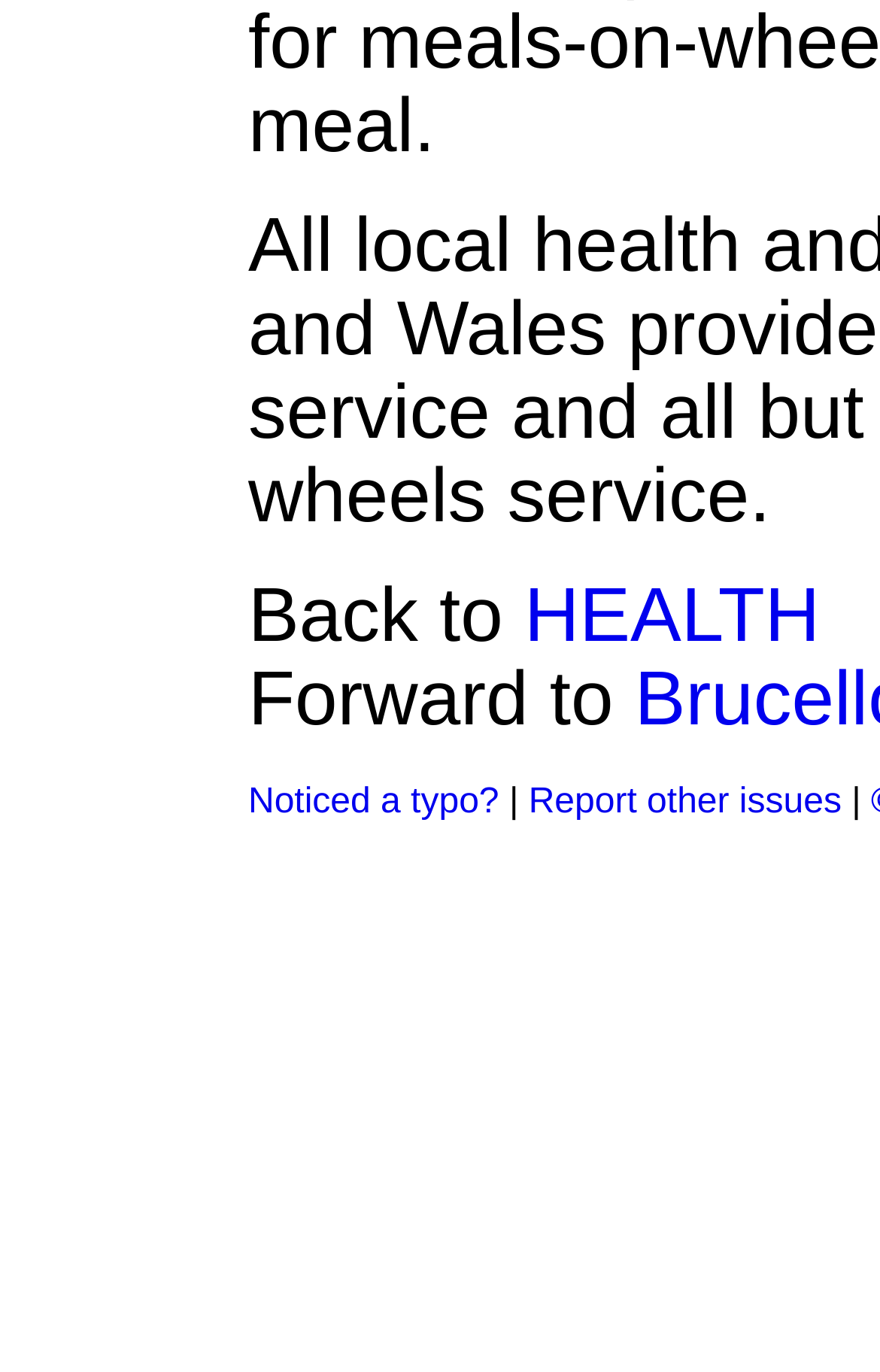Identify the bounding box for the given UI element using the description provided. Coordinates should be in the format (top-left x, top-left y, bottom-right x, bottom-right y) and must be between 0 and 1. Here is the description: HEALTH

[0.596, 0.418, 0.932, 0.48]